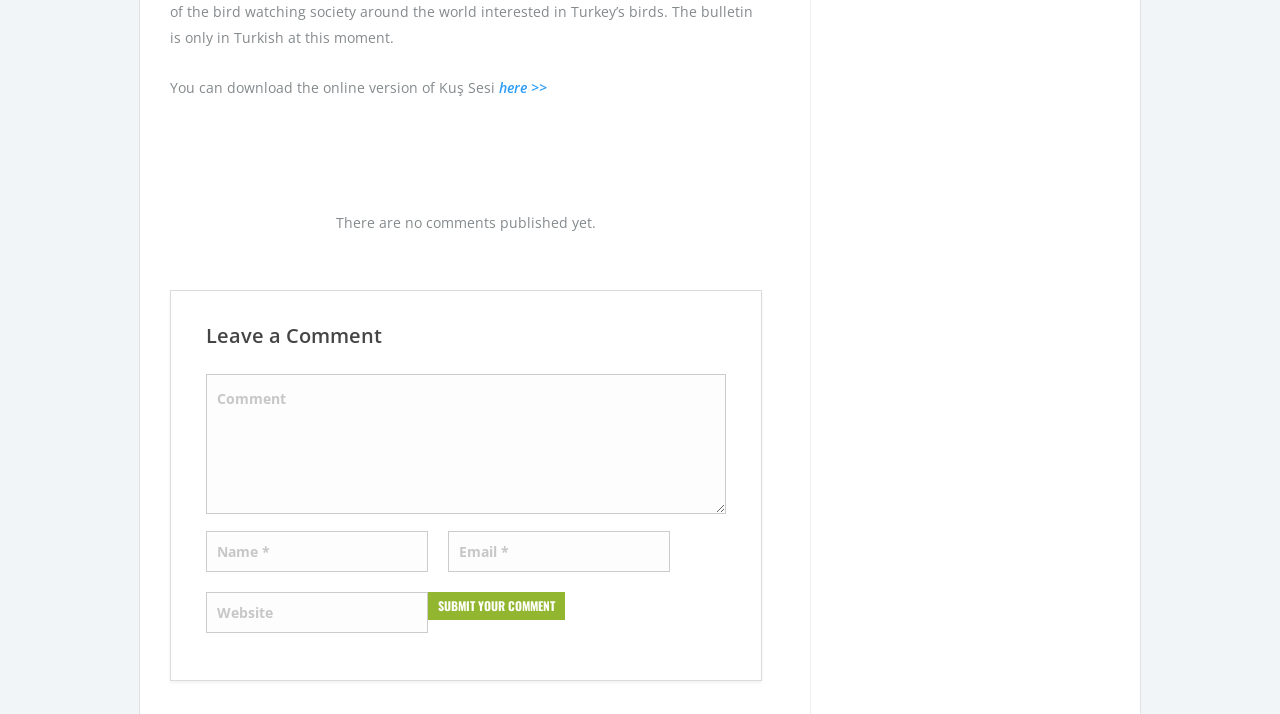Identify the bounding box coordinates for the UI element described as: "name="email" placeholder="Email *"". The coordinates should be provided as four floats between 0 and 1: [left, top, right, bottom].

[0.35, 0.744, 0.523, 0.802]